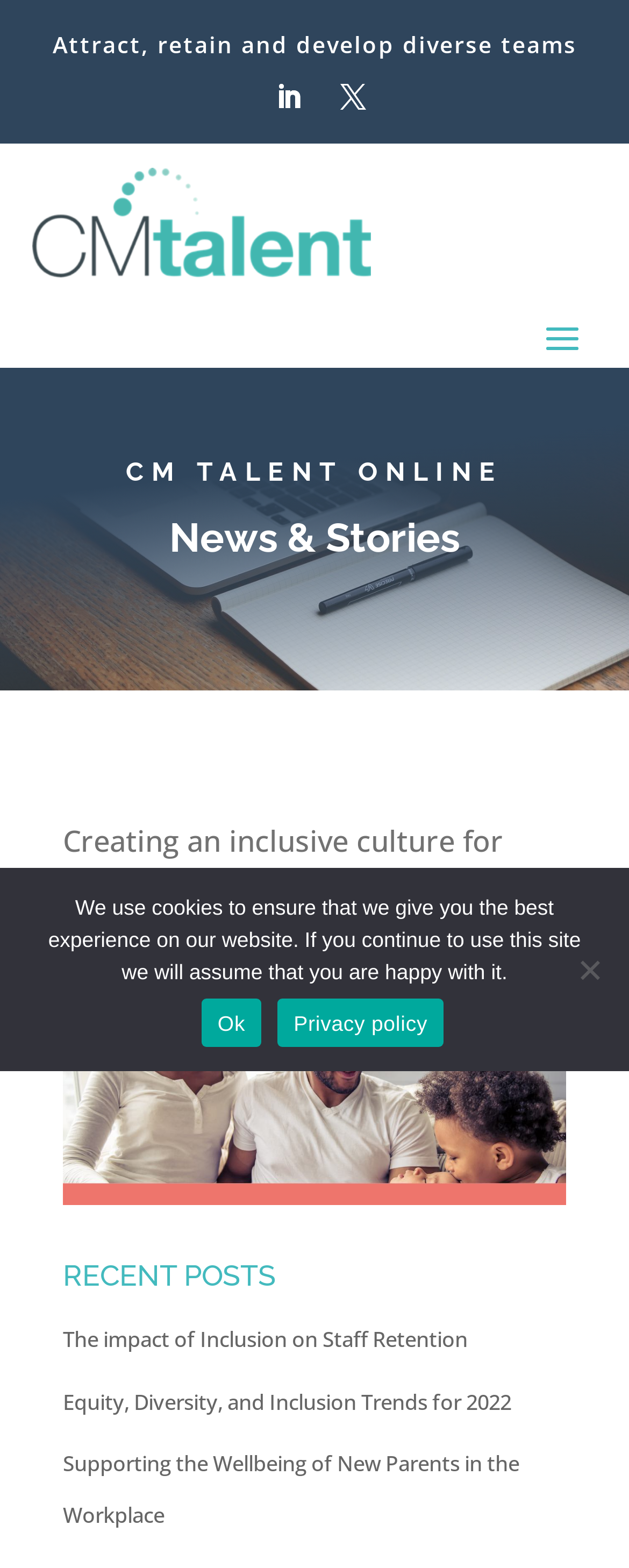Explain the webpage in detail, including its primary components.

This webpage is about creating an inclusive culture for working parents and carers, with a focus on closing the gender pay gap. At the top, there is a heading that reads "Attract, retain and develop diverse teams". Below this, there are two icons, likely social media links, positioned side by side. To the left of these icons, there is a small image.

The main content of the page is divided into sections, with headings that read "CM TALENT ONLINE", "News & Stories", and "Creating an inclusive culture for working parents and carers". The latter section is the main focus of the page, with a large image below the heading.

Further down the page, there is a section titled "RECENT POSTS", which lists three articles with links: "The impact of Inclusion on Staff Retention", "Equity, Diversity, and Inclusion Trends for 2022", and "Supporting the Wellbeing of New Parents in the Workplace". These links are positioned in a vertical column.

In the middle of the page, there is a cookie notice dialog box that pops up, which informs users about the use of cookies on the website. The dialog box contains a message, an "Ok" button, a "Privacy policy" link, and a "No" button.